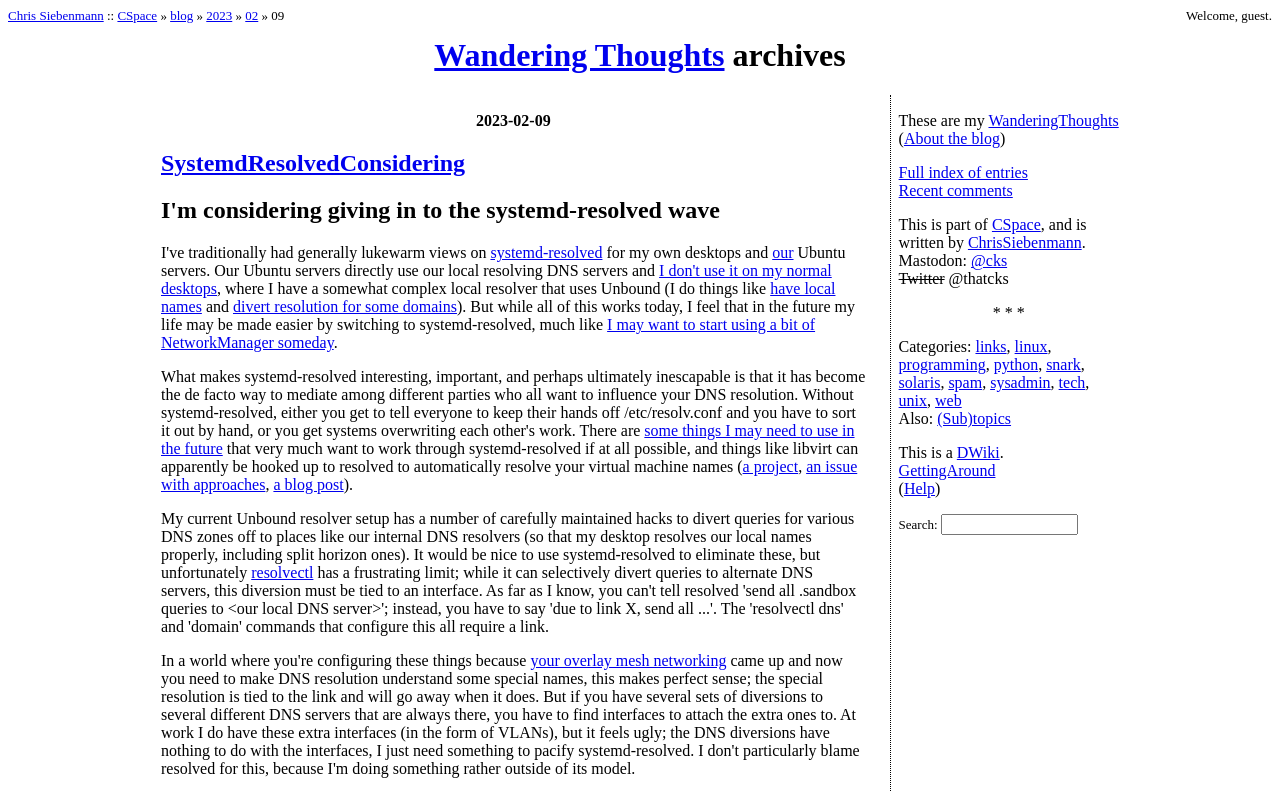Extract the main heading text from the webpage.

Wandering Thoughts archives